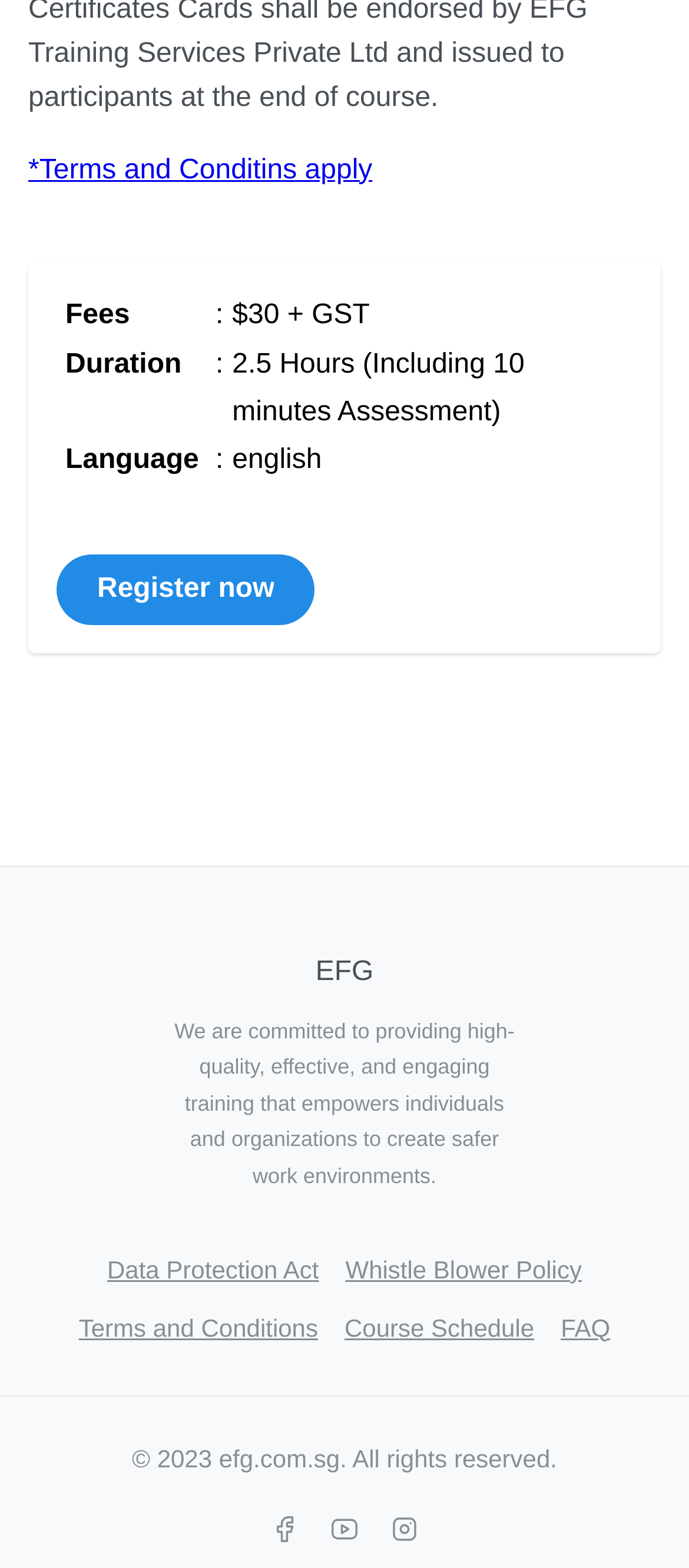What is the fee for the training?
Analyze the image and deliver a detailed answer to the question.

The fee for the training can be found in the section that lists the details of the training, where it is stated as '$30 + GST'.